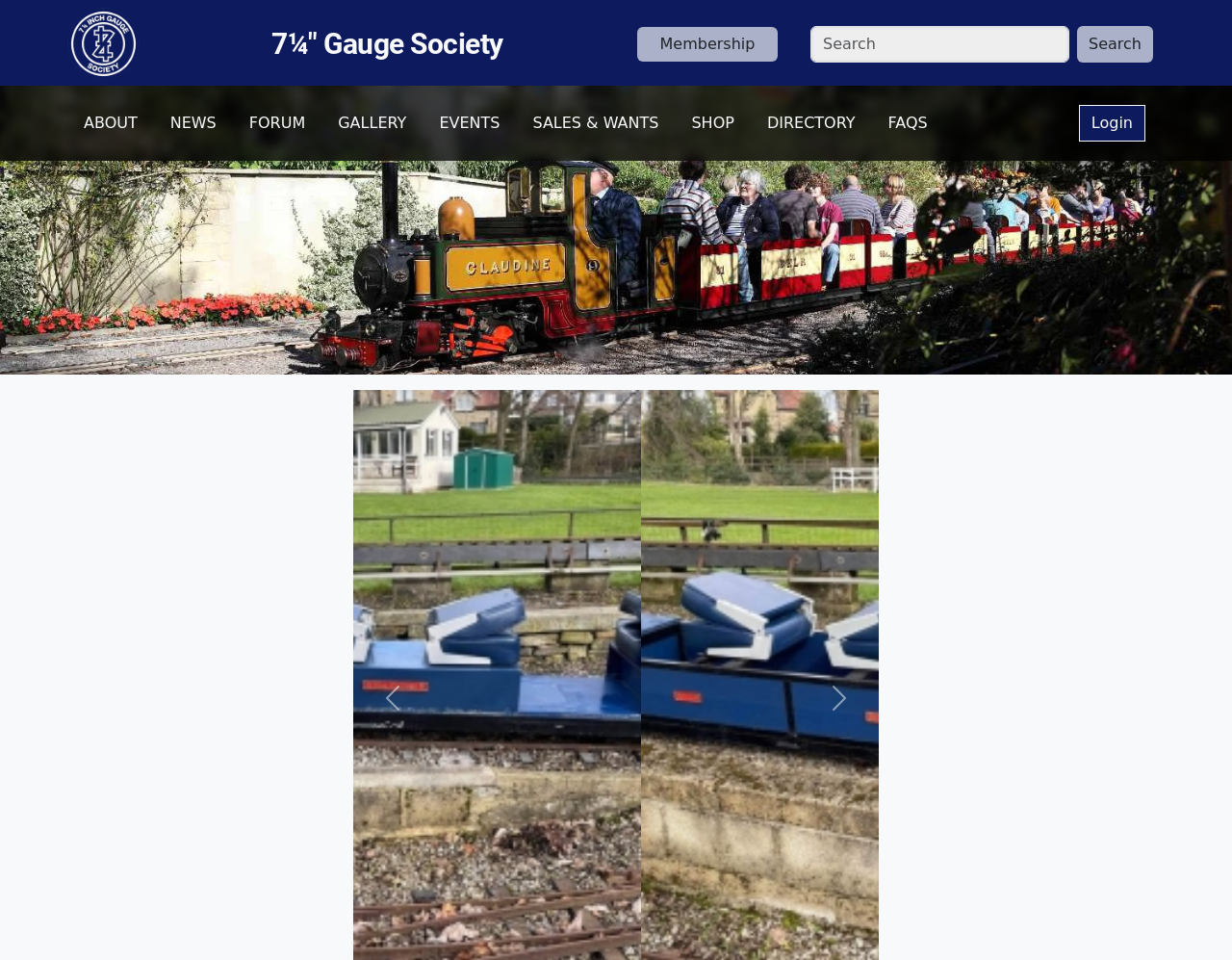Please find the bounding box coordinates of the section that needs to be clicked to achieve this instruction: "Check the SALES & WANTS page".

[0.426, 0.108, 0.541, 0.148]